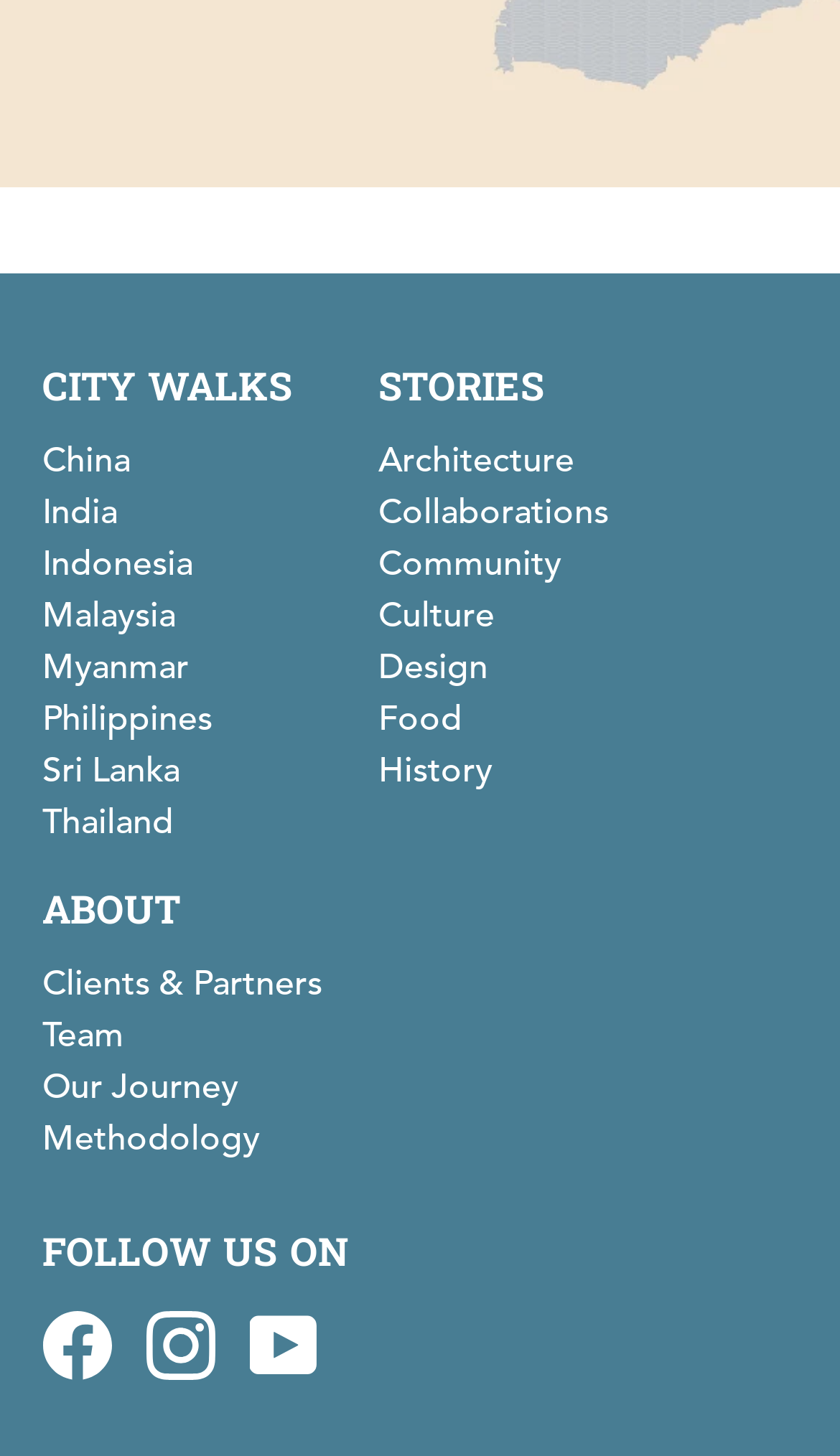What social media platforms are listed on the webpage?
Answer with a single word or short phrase according to what you see in the image.

Facebook, Instagram, Youtube